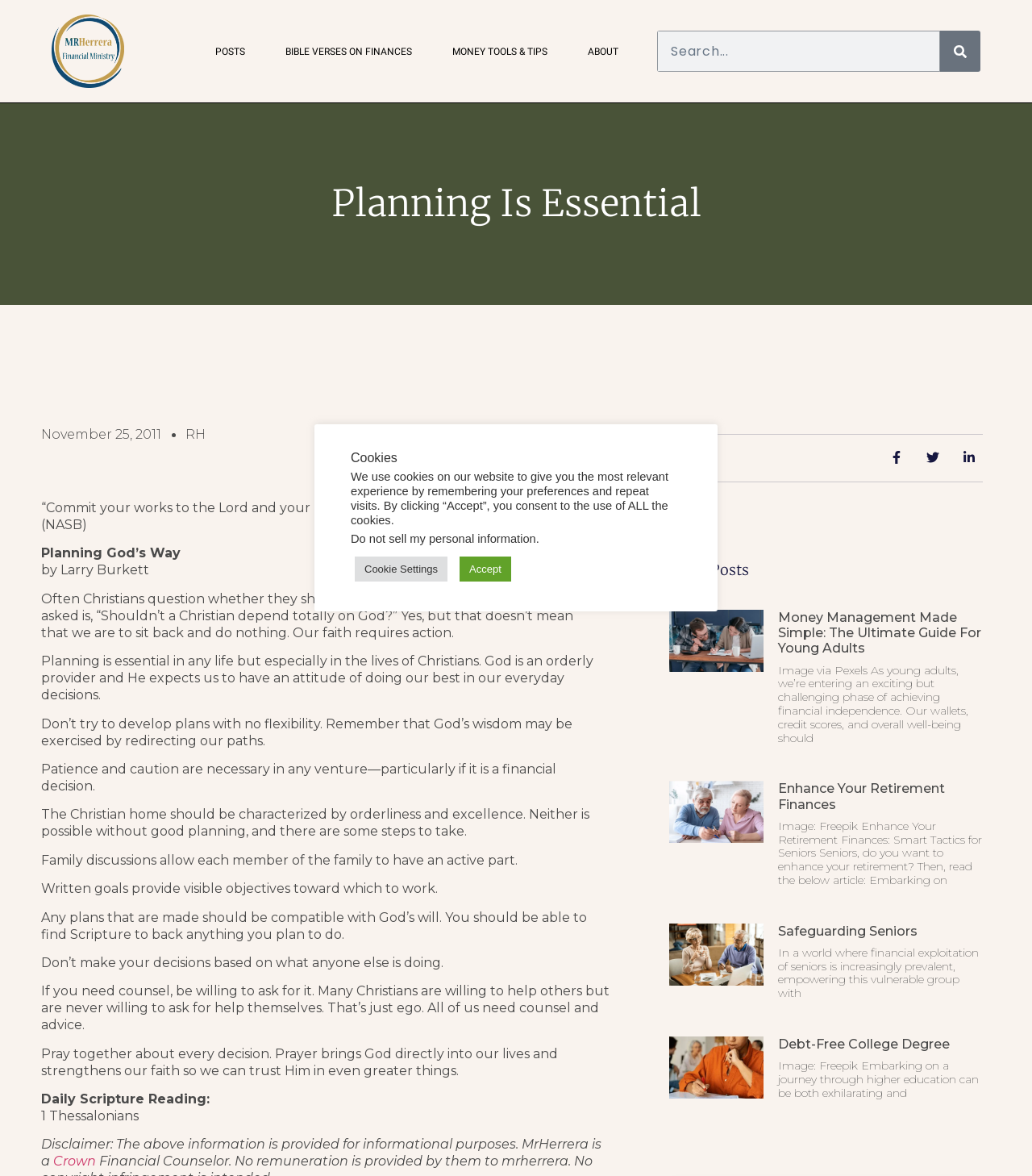Locate the bounding box coordinates of the clickable region to complete the following instruction: "Click the 'POSTS' link."

[0.208, 0.037, 0.237, 0.05]